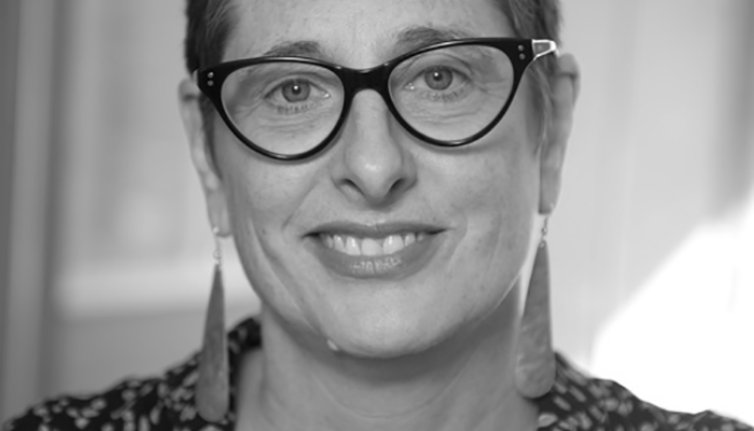How many years of experience does Alison Ferris have in contemporary art?
Look at the screenshot and give a one-word or phrase answer.

over 20 years